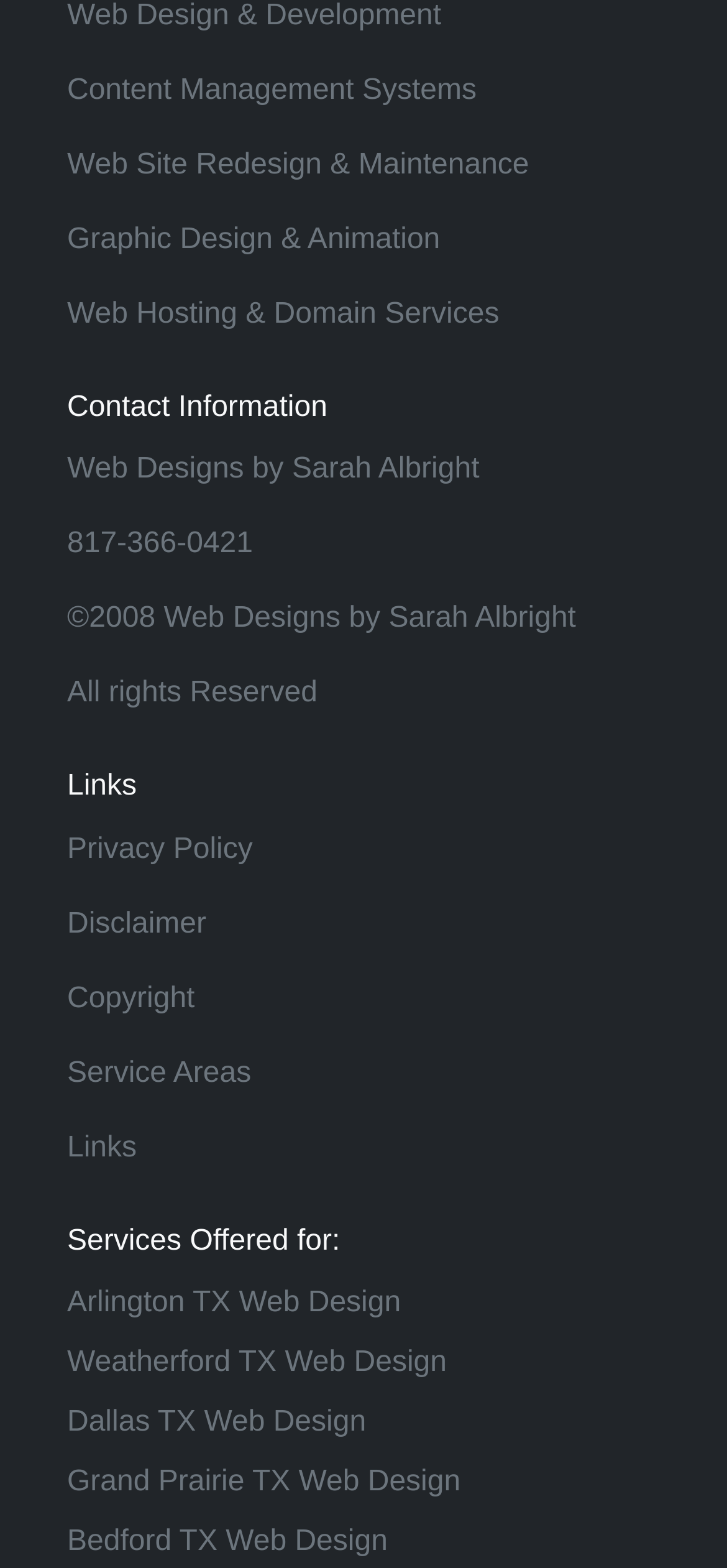Identify the bounding box coordinates of the area you need to click to perform the following instruction: "Read Privacy Policy".

[0.092, 0.523, 0.949, 0.561]